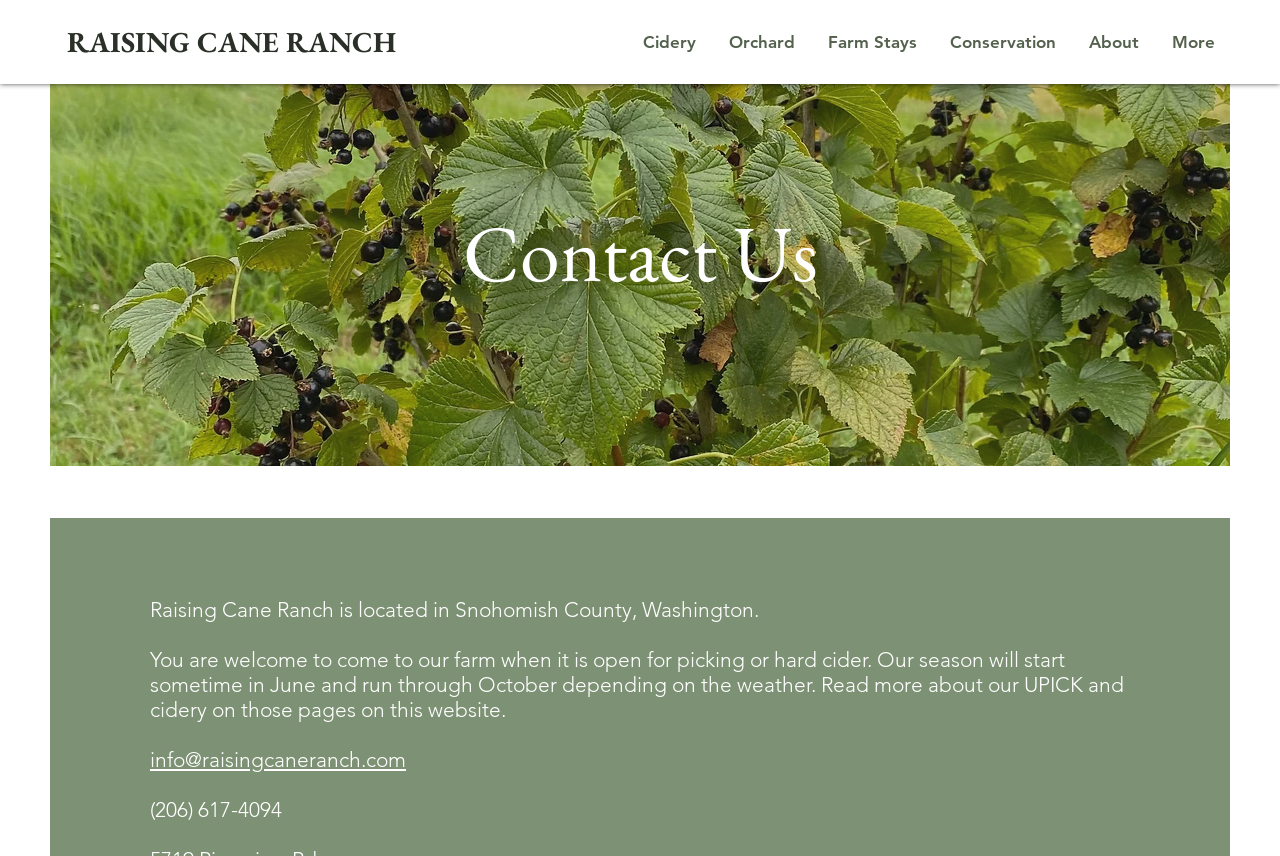What is the purpose of visiting Raising Cane Ranch?
Please use the image to provide an in-depth answer to the question.

I found the purpose by looking at the static text element that describes the activities that can be done at Raising Cane Ranch, which is located in the middle of the page.